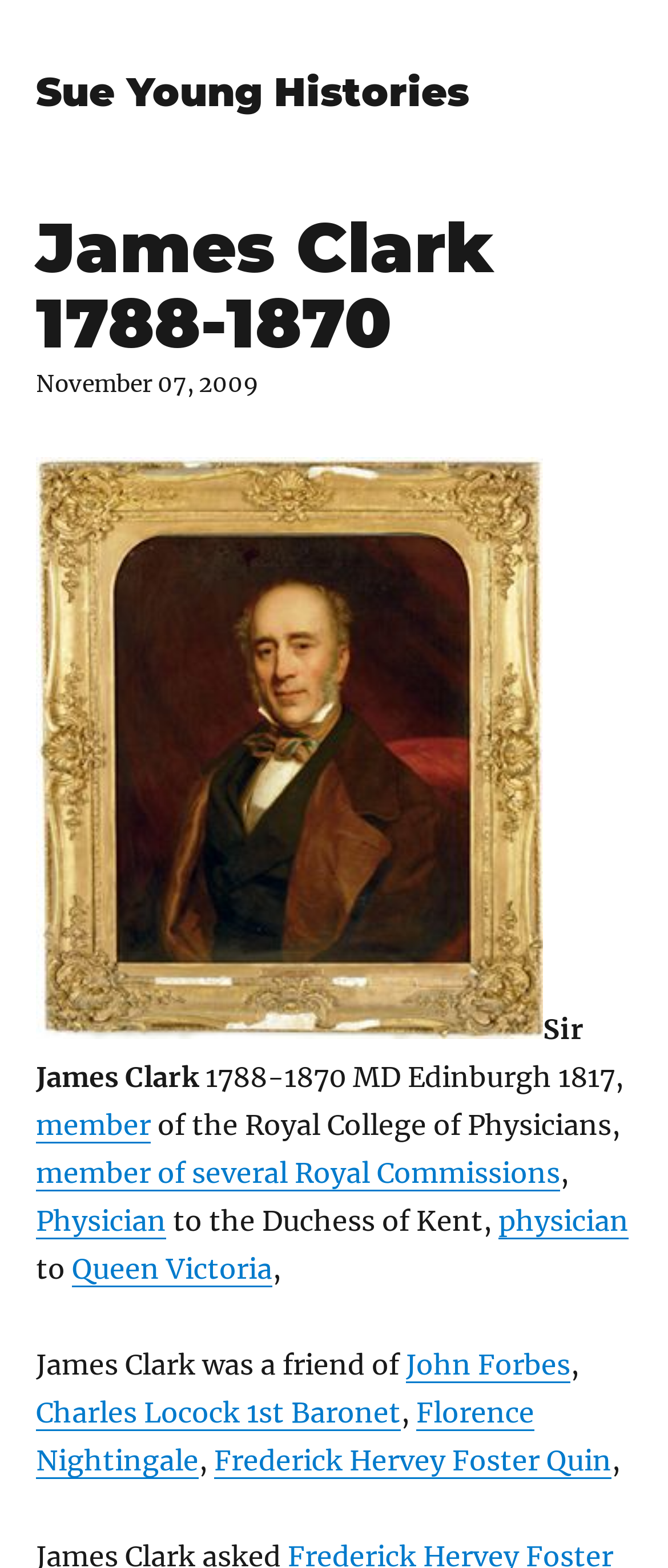Identify the bounding box coordinates of the clickable region necessary to fulfill the following instruction: "Visit TemplateHaven.com". The bounding box coordinates should be four float numbers between 0 and 1, i.e., [left, top, right, bottom].

None